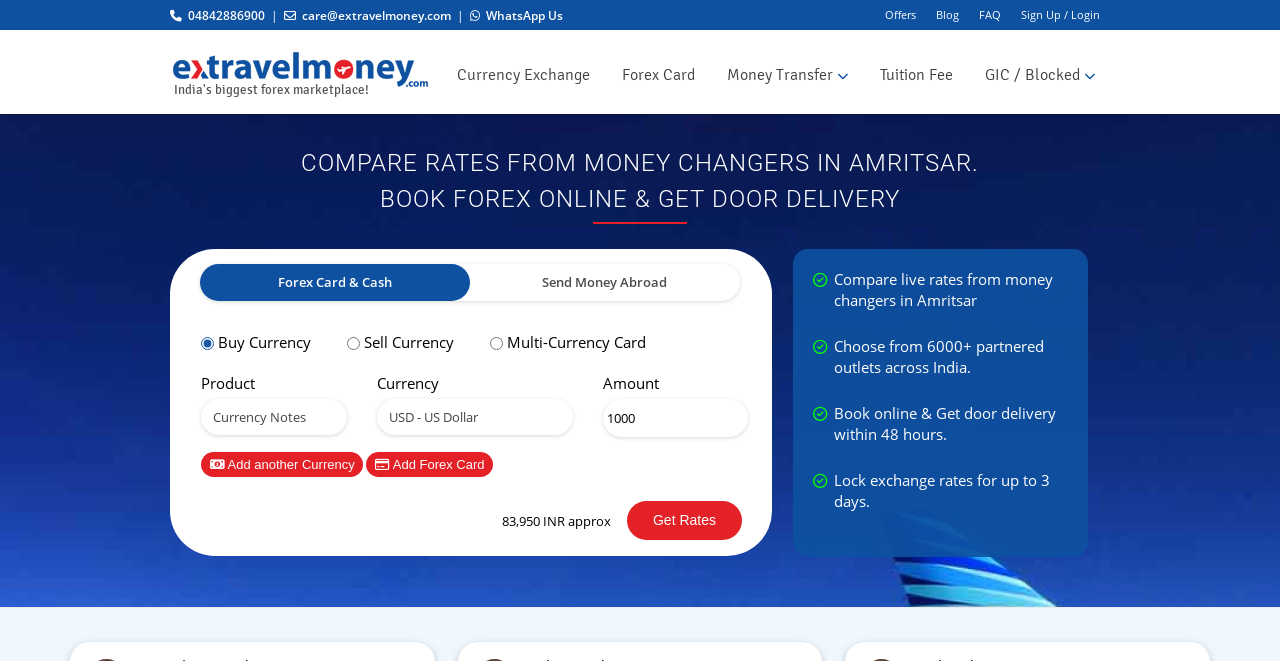What is the delivery time for booking online?
Based on the screenshot, provide your answer in one word or phrase.

Within 48 hours